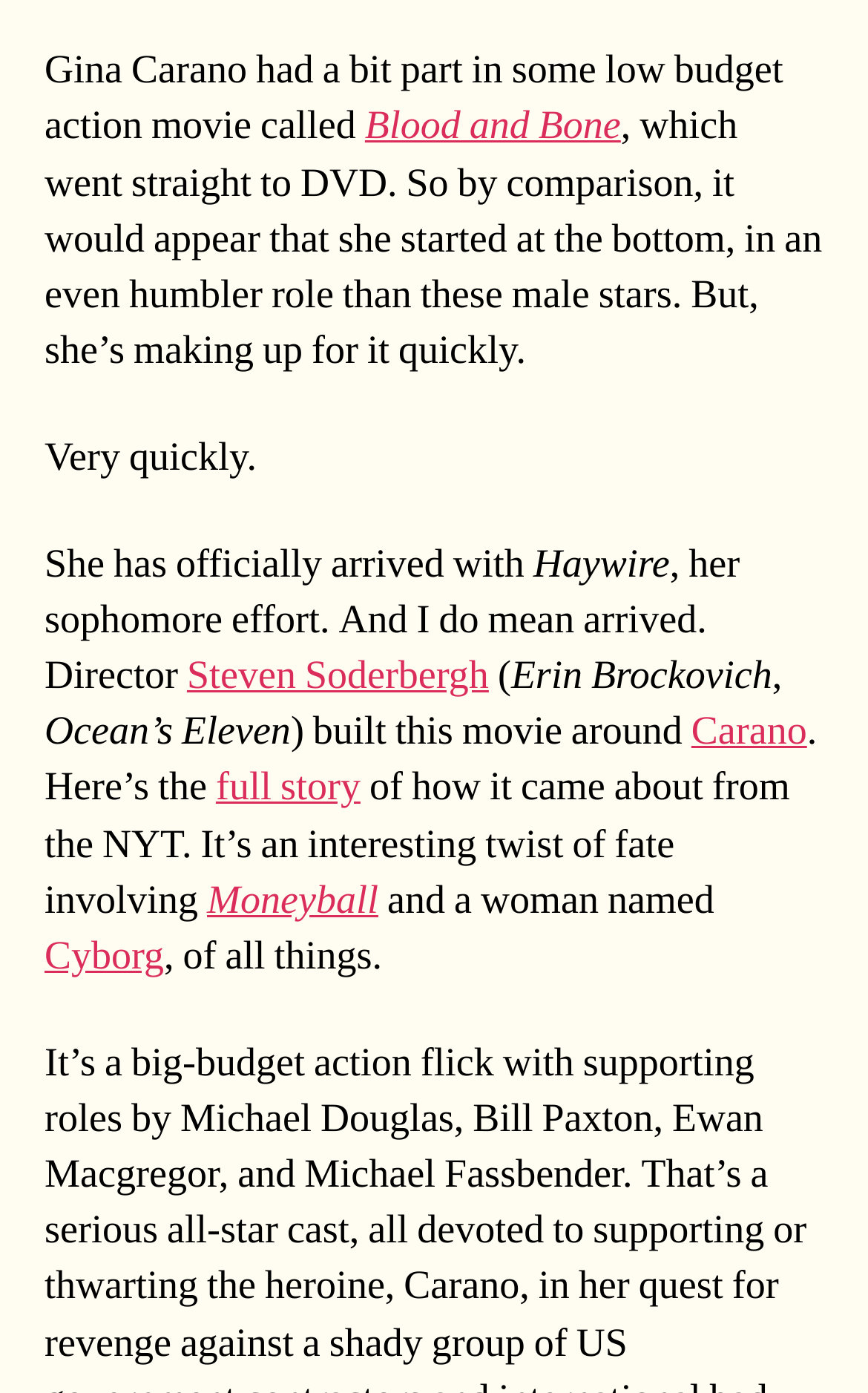Please reply to the following question with a single word or a short phrase:
What is Gina Carano's latest movie?

Haywire